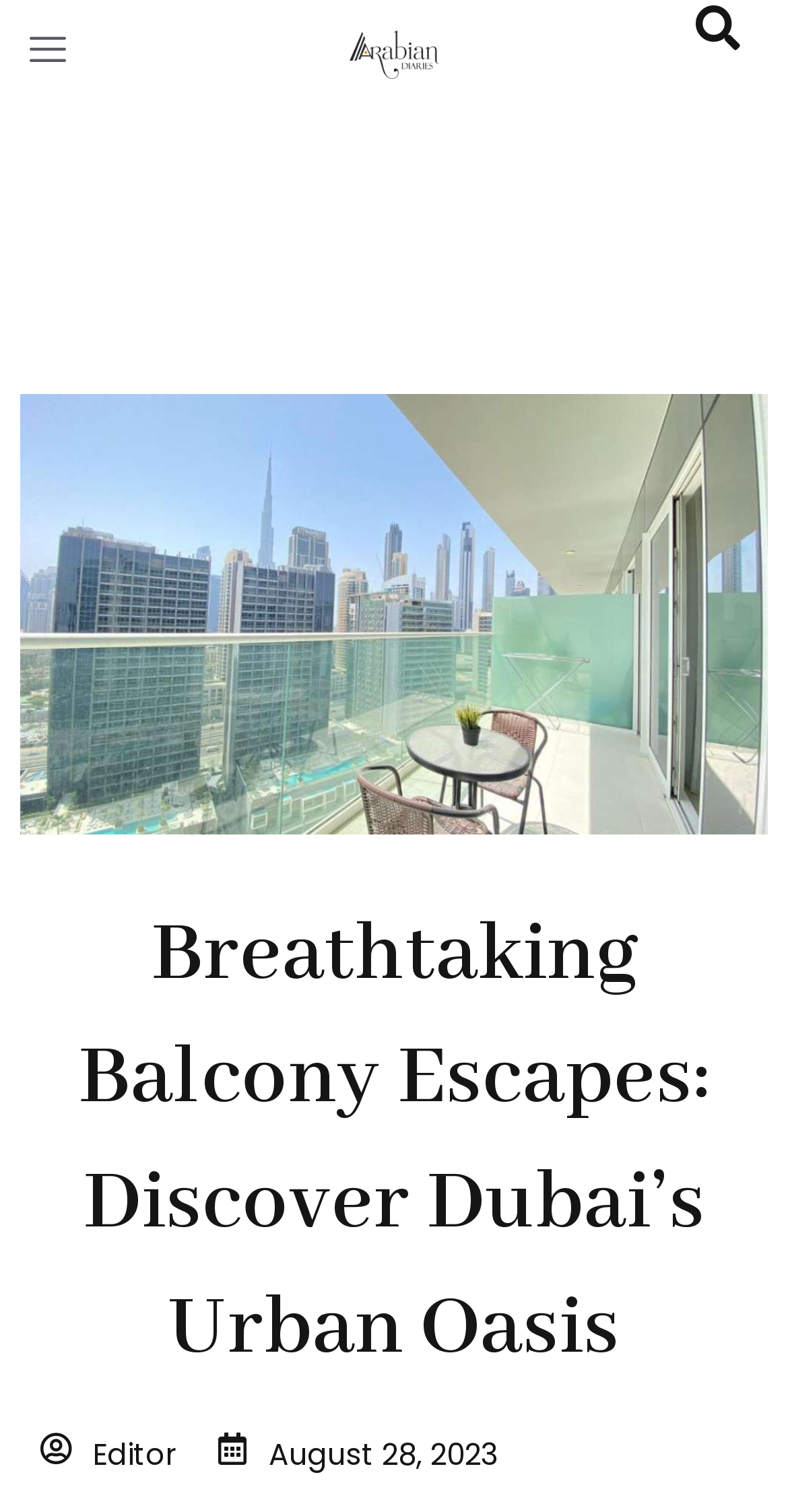What is the main feature of the webpage?
Please ensure your answer to the question is detailed and covers all necessary aspects.

Based on the webpage's content, including the image and the heading, it is clear that the main feature of the webpage is related to high-rise retreats with panoramic views, which is a key aspect of Dubai's urban oasis.